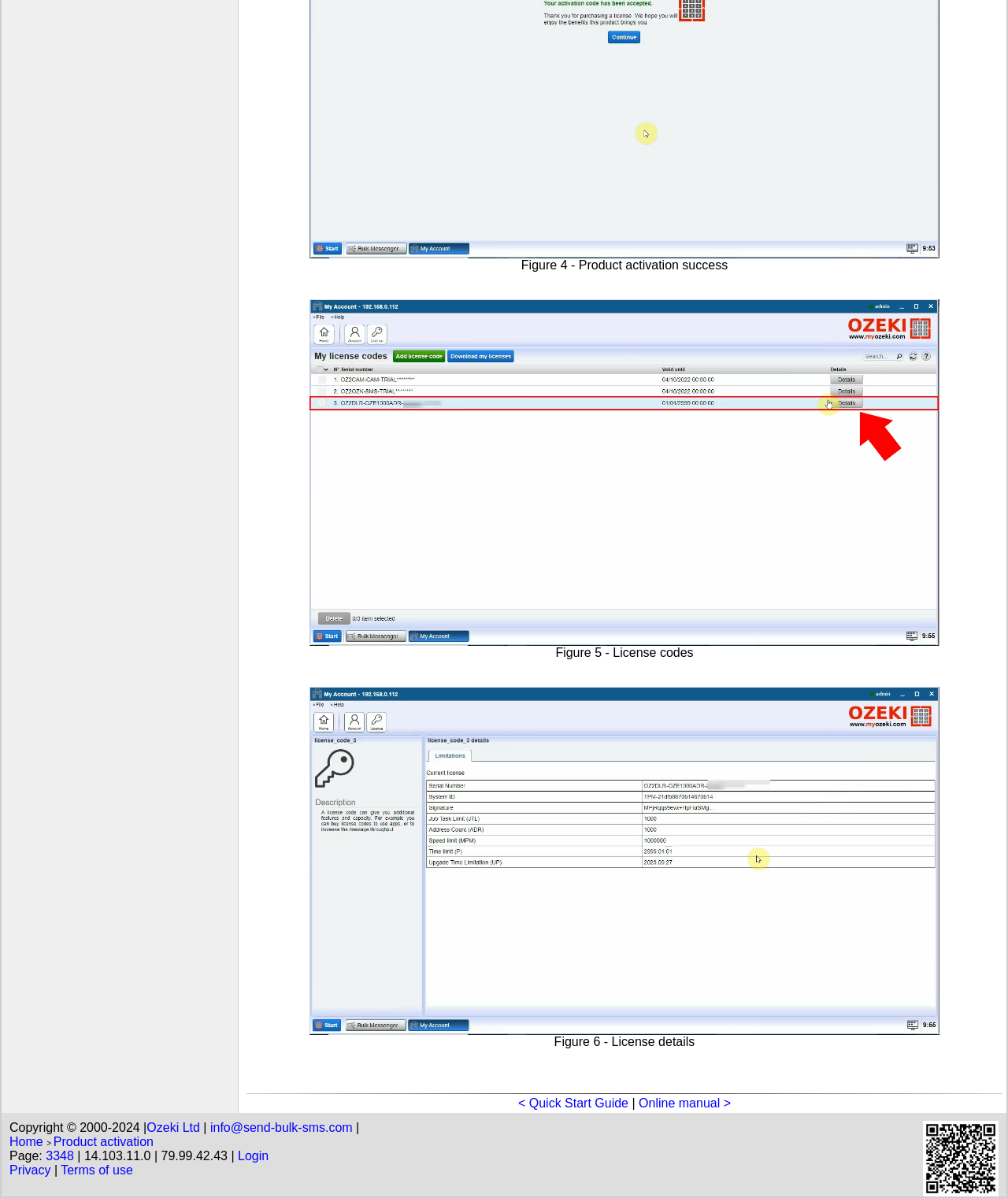Using floating point numbers between 0 and 1, provide the bounding box coordinates in the format (top-left x, top-left y, bottom-right x, bottom-right y). Locate the UI element described here: Online manual >

[0.634, 0.915, 0.725, 0.926]